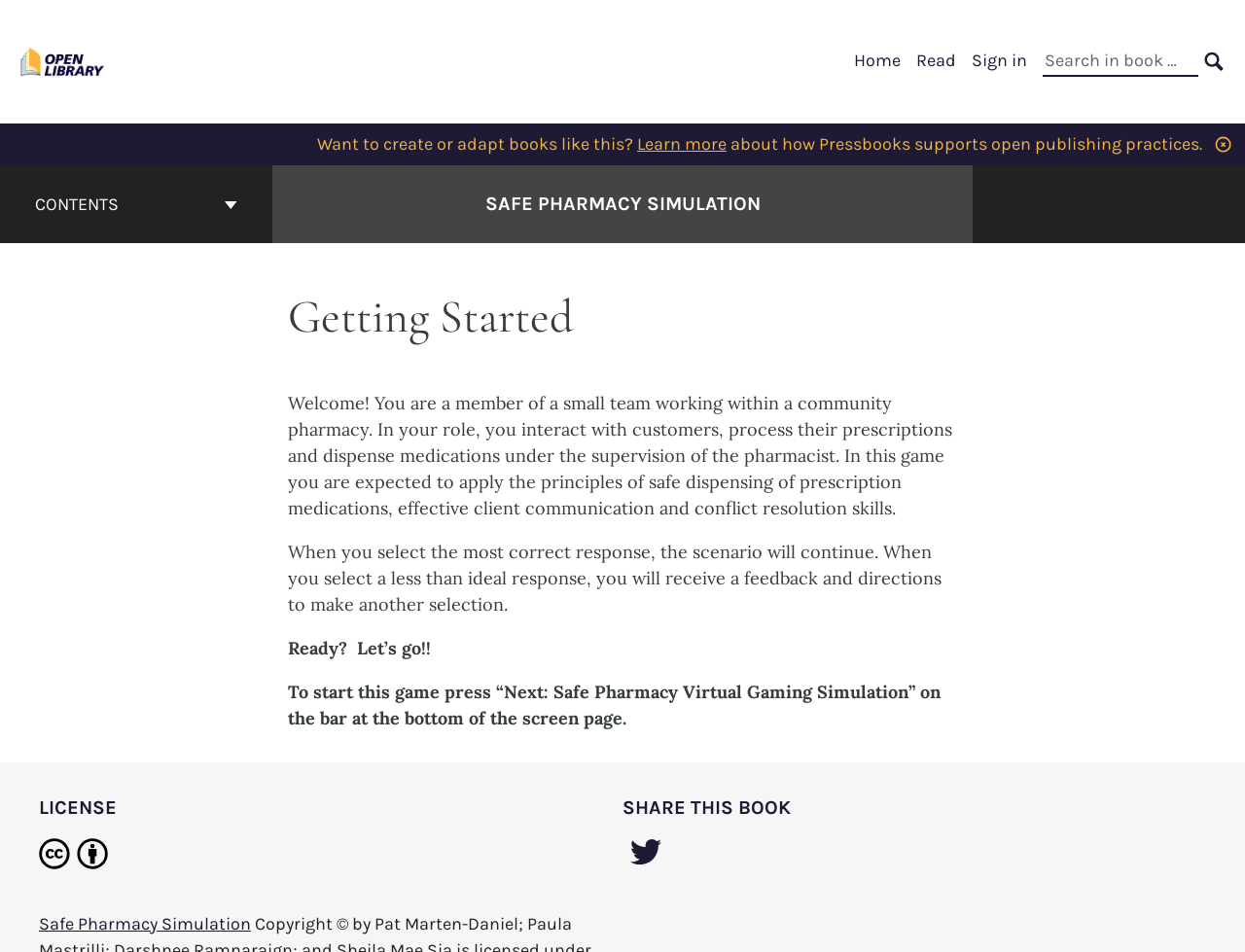With reference to the image, please provide a detailed answer to the following question: What is the name of the game or simulation?

The name of the game or simulation is mentioned in the heading 'Go to the cover page of Safe Pharmacy Simulation' and also in the static text 'Welcome! You are a member of a small team working within a community pharmacy. ... In this game you are expected to apply the principles of safe dispensing of prescription medications...' which indicates that the game or simulation is called Safe Pharmacy Simulation.